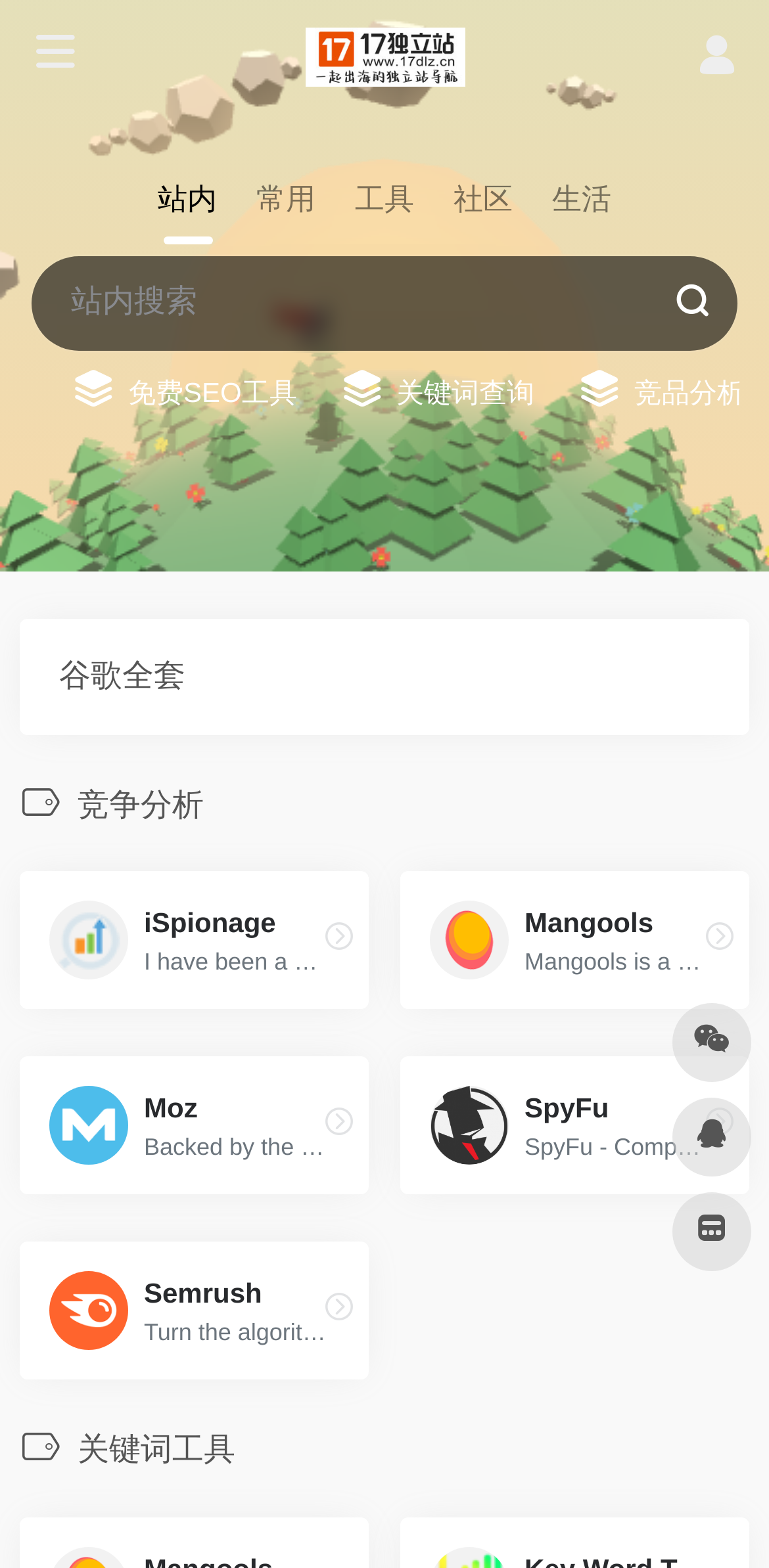Please provide the bounding box coordinates for the element that needs to be clicked to perform the following instruction: "use free SEO tool". The coordinates should be given as four float numbers between 0 and 1, i.e., [left, top, right, bottom].

[0.088, 0.231, 0.386, 0.27]